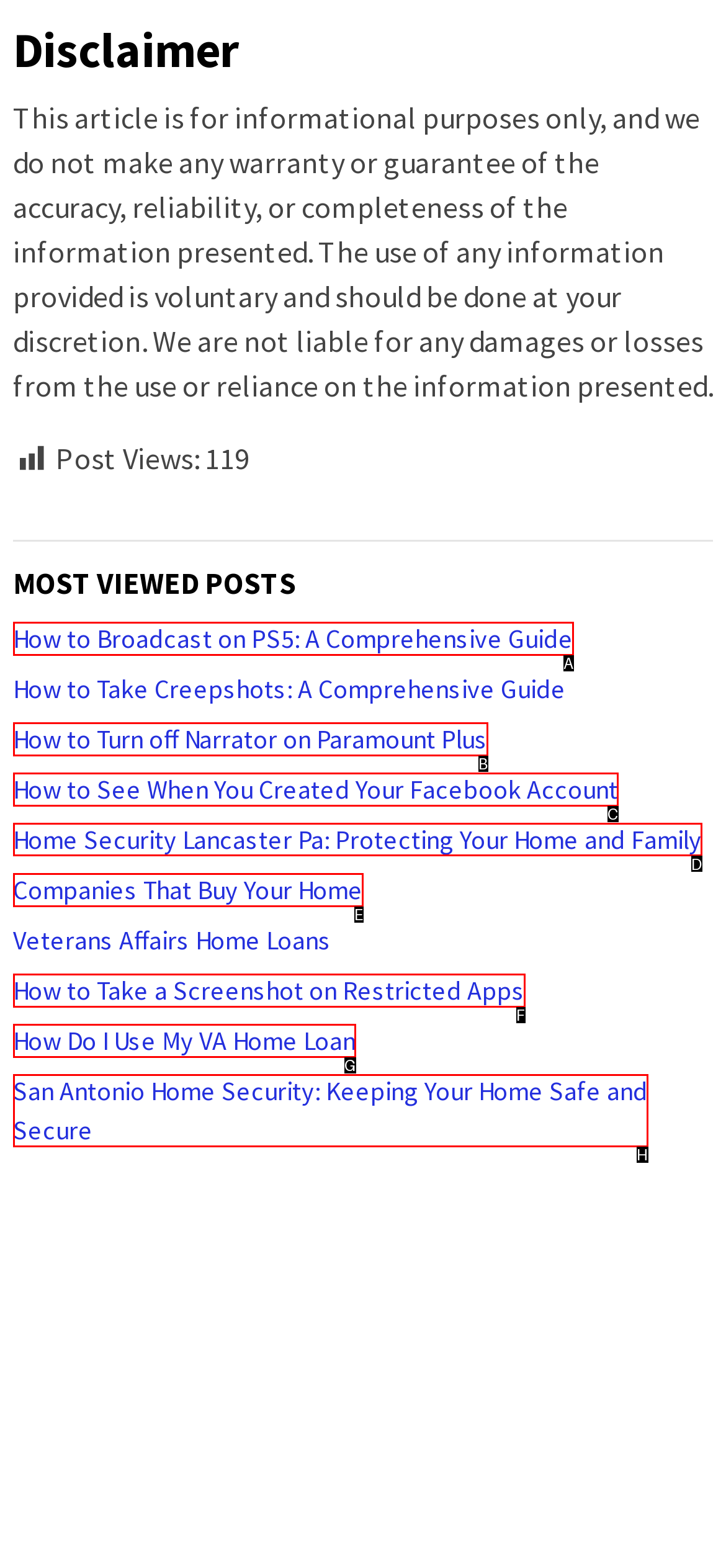Point out the option that needs to be clicked to fulfill the following instruction: Read the article 'Home Security Lancaster Pa: Protecting Your Home and Family'
Answer with the letter of the appropriate choice from the listed options.

D